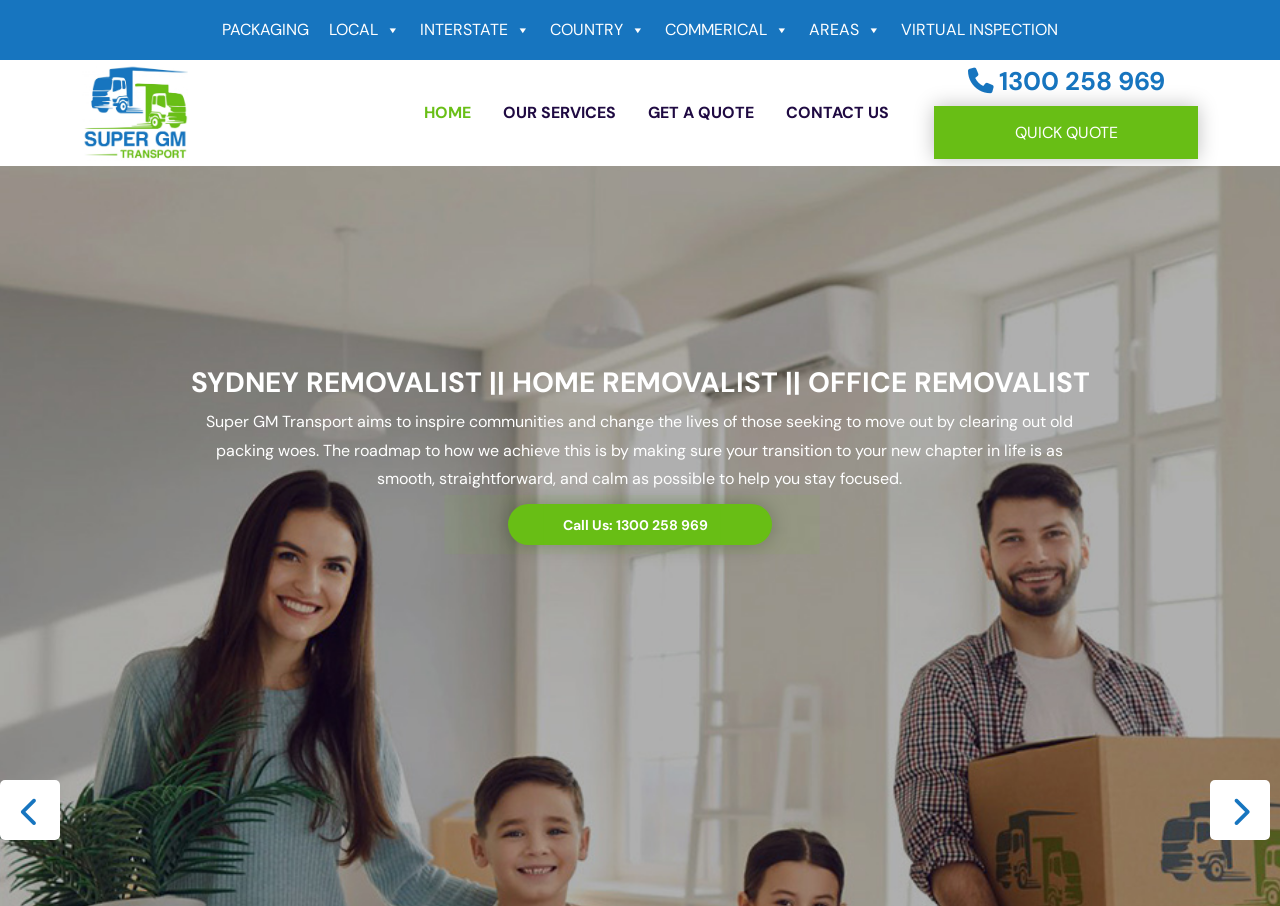Find the coordinates for the bounding box of the element with this description: "QUICK QUOTE".

[0.793, 0.124, 0.873, 0.16]